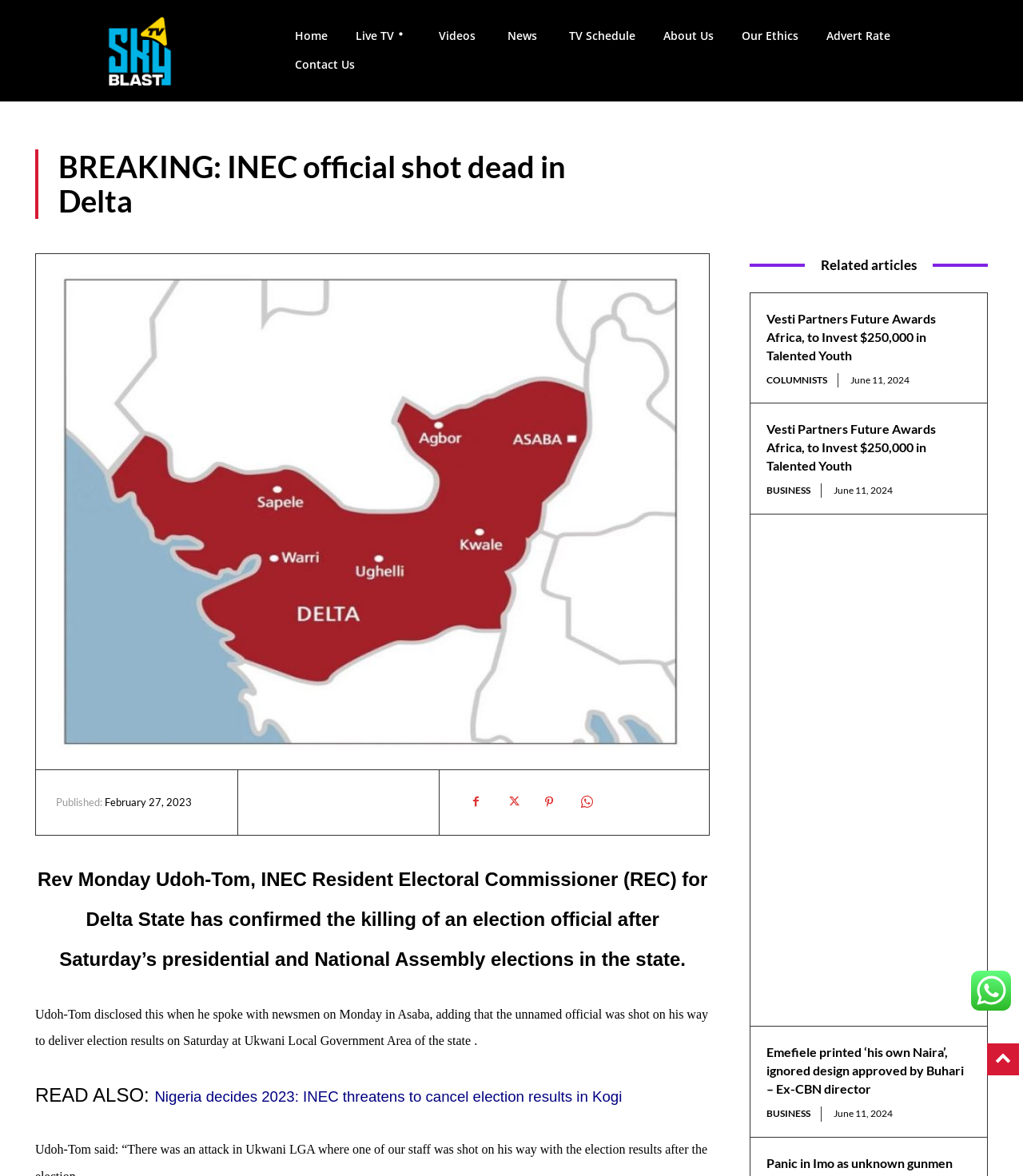Please identify the primary heading on the webpage and return its text.

BREAKING: INEC official shot dead in Delta